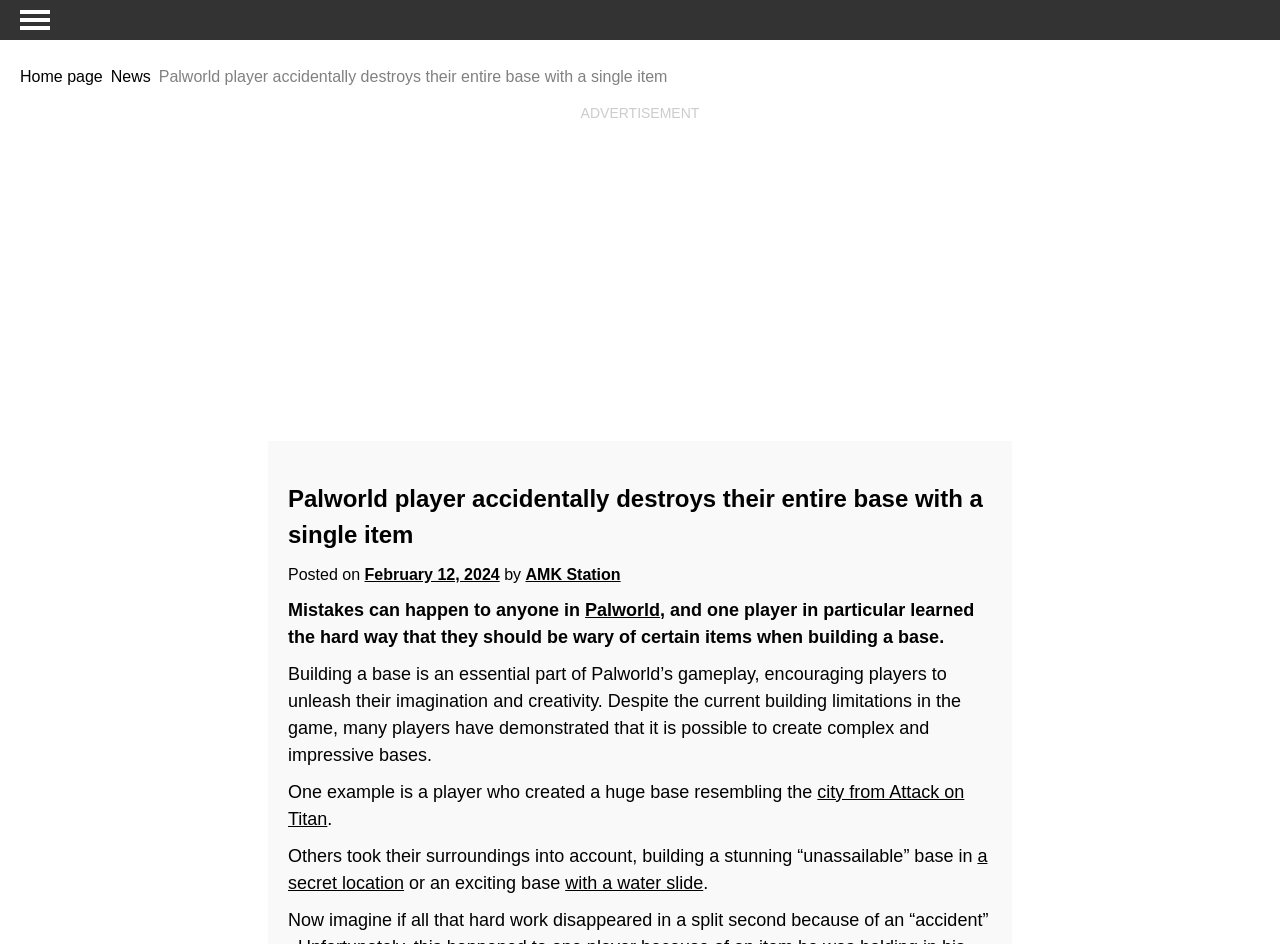What is the author of the article?
Can you offer a detailed and complete answer to this question?

The author of the article is mentioned as 'AMK Station' which is linked and appears below the article's title.